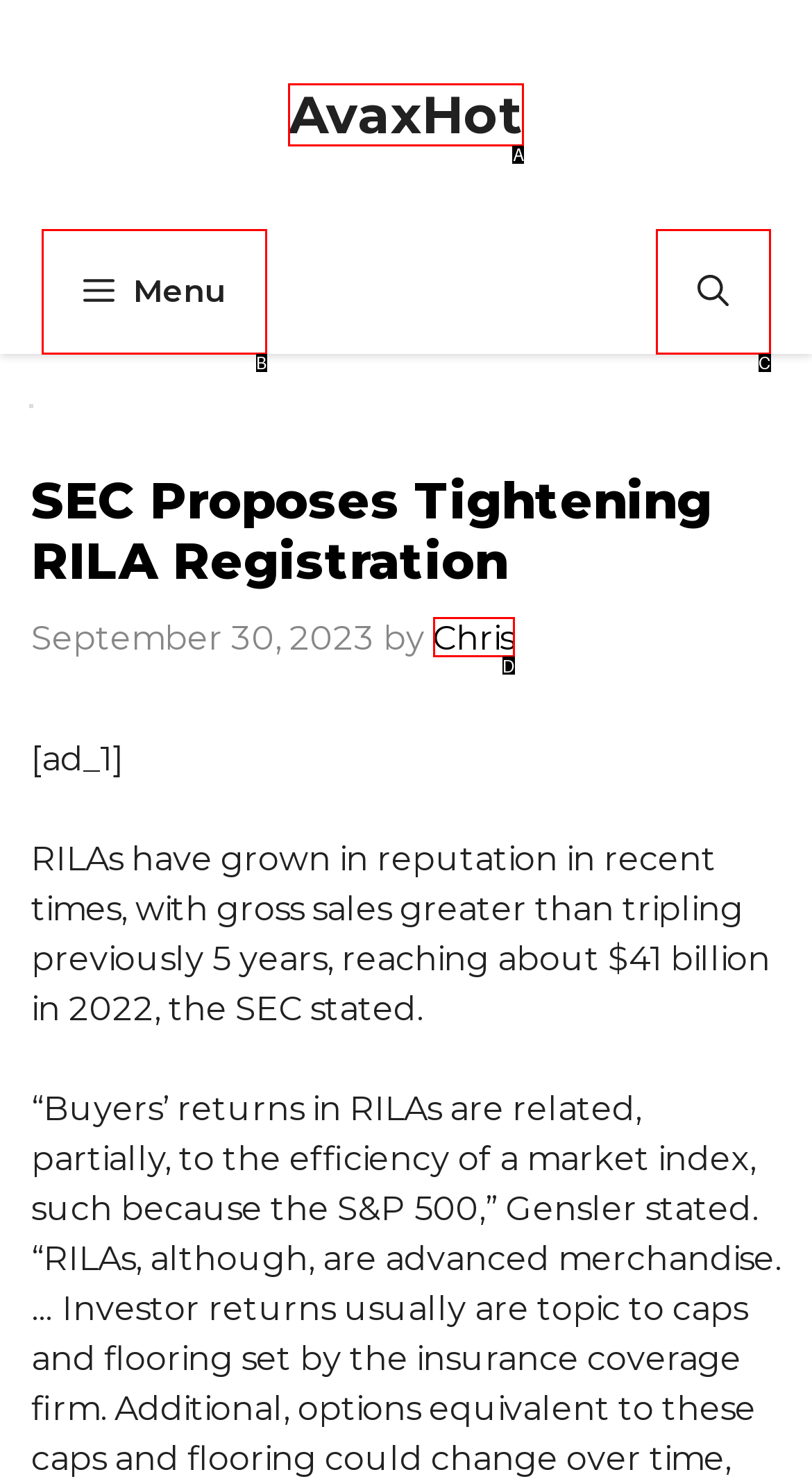Refer to the description: aria-label="Open Search Bar" and choose the option that best fits. Provide the letter of that option directly from the options.

C